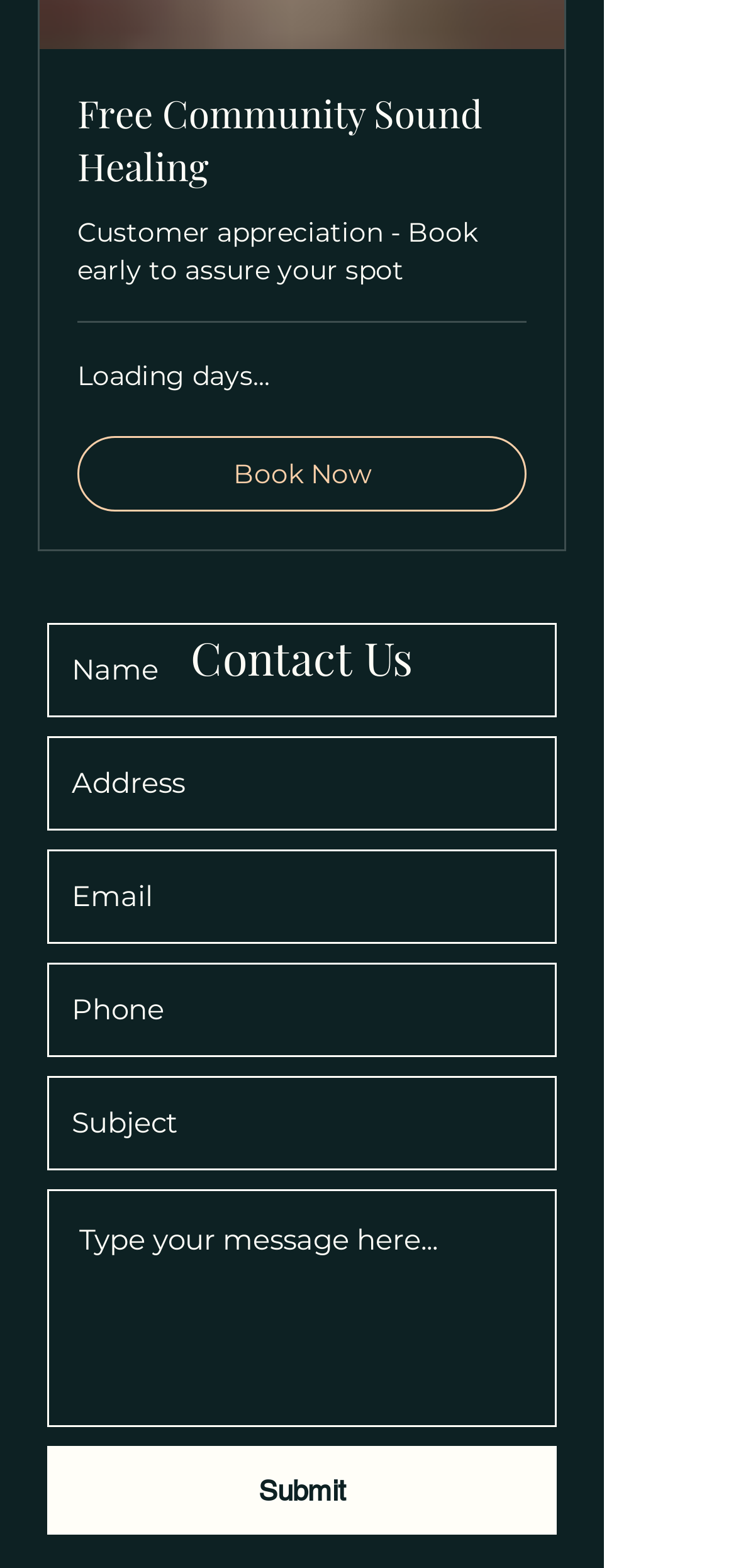Please identify the coordinates of the bounding box that should be clicked to fulfill this instruction: "Enter your name in the 'Name' field".

[0.064, 0.398, 0.756, 0.458]